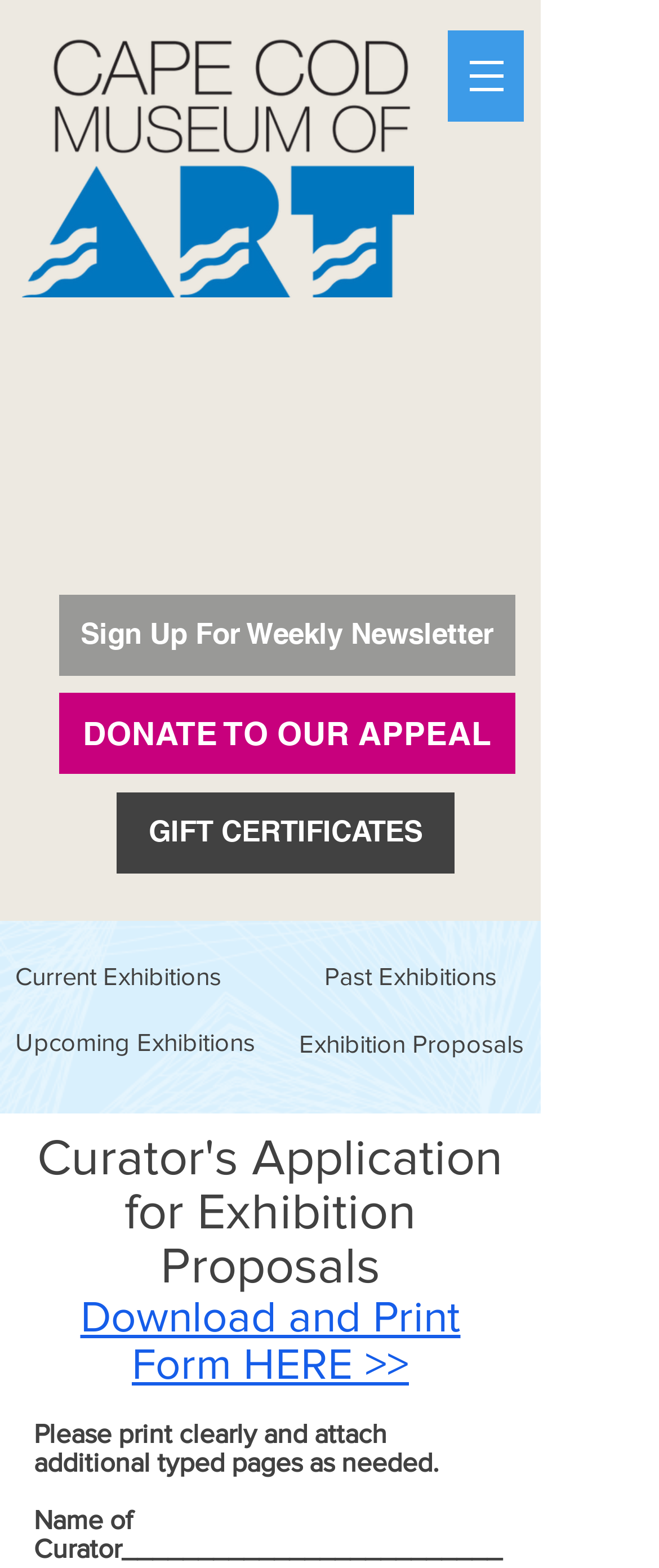Specify the bounding box coordinates for the region that must be clicked to perform the given instruction: "Sign up for the weekly newsletter".

[0.09, 0.379, 0.782, 0.431]